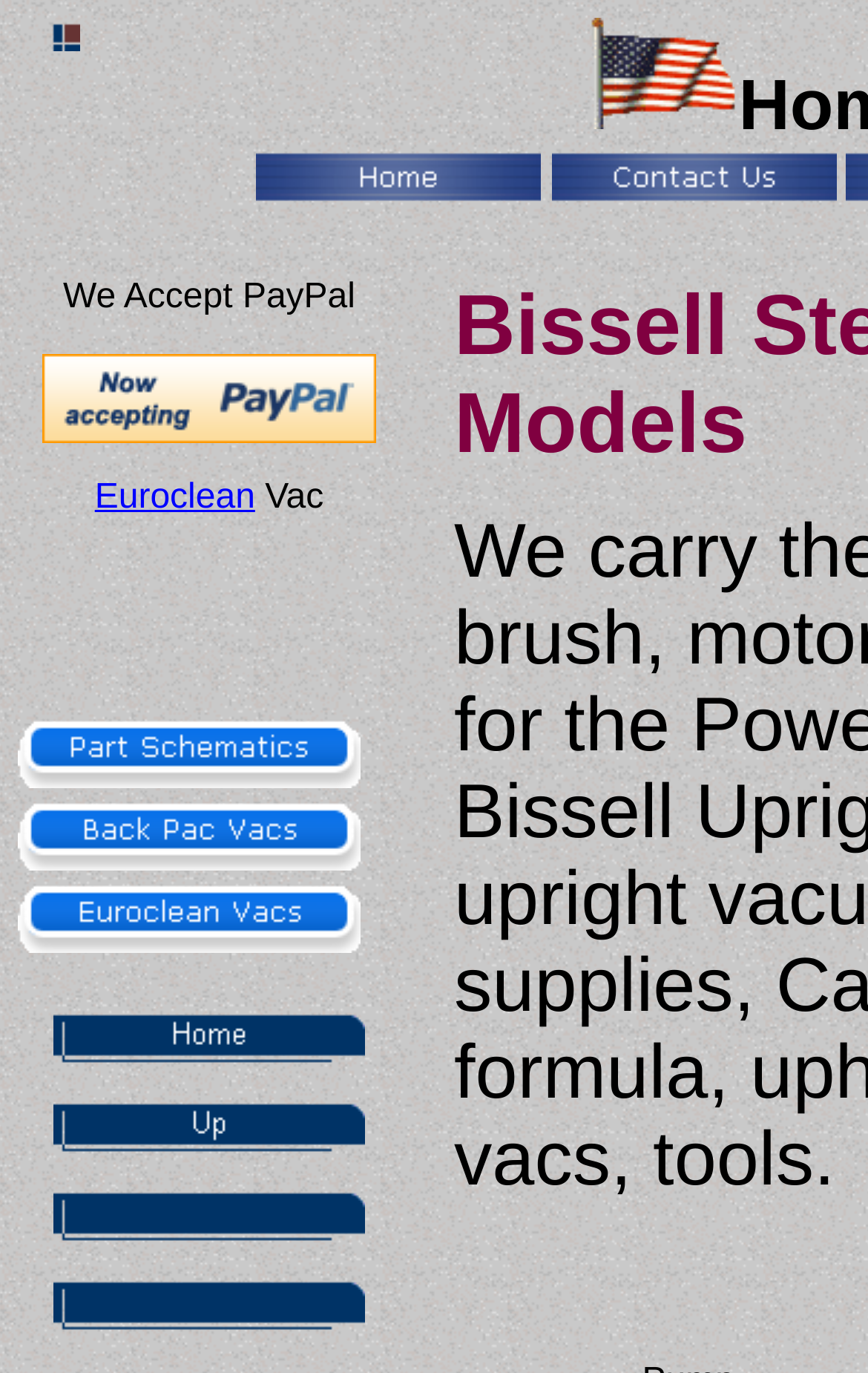Give a concise answer using only one word or phrase for this question:
How many images are there on the top navigation bar?

2